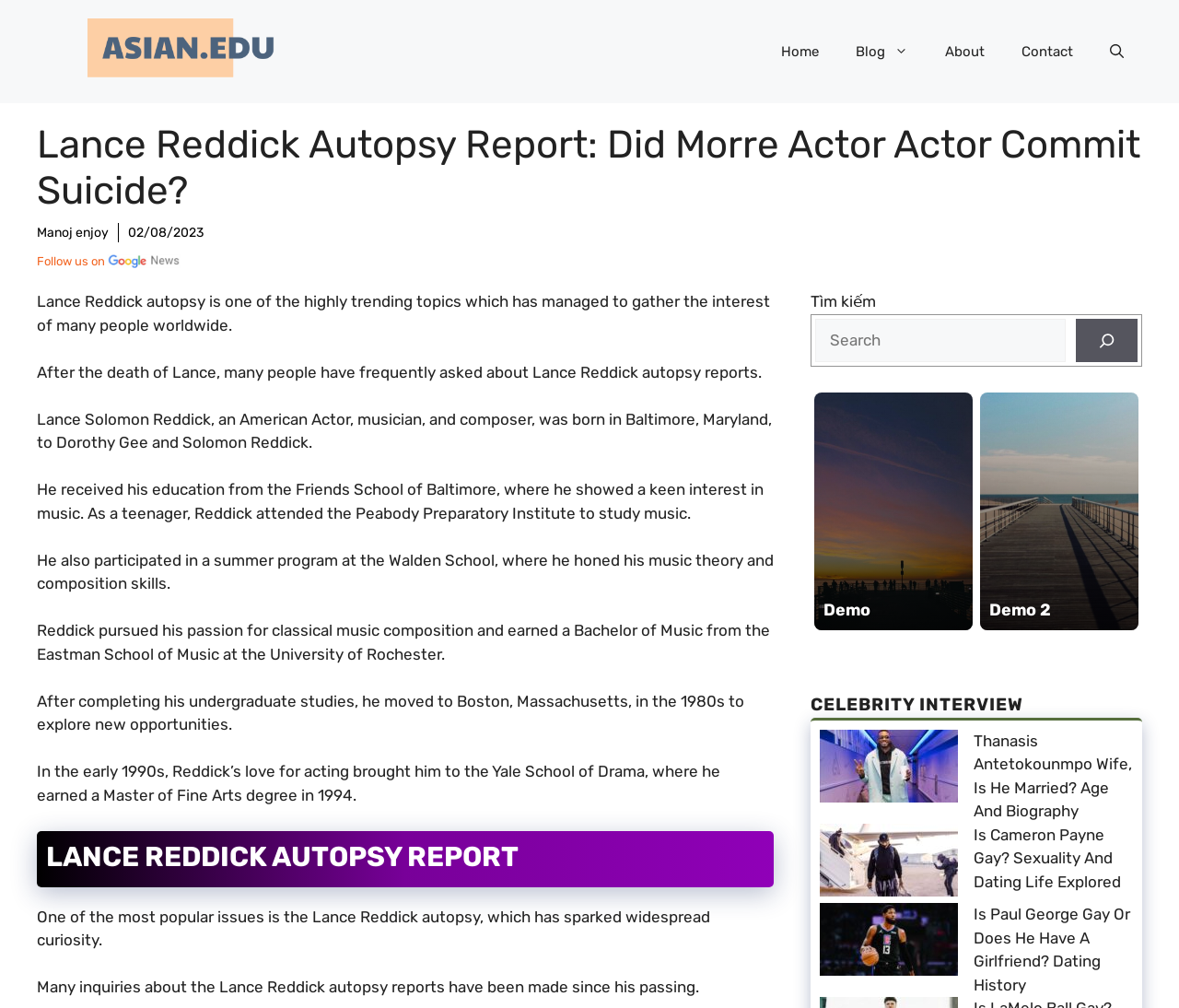Utilize the information from the image to answer the question in detail:
What is the topic of the article?

The article discusses the autopsy report of Lance Reddick, which has sparked widespread curiosity and many inquiries have been made since his passing.